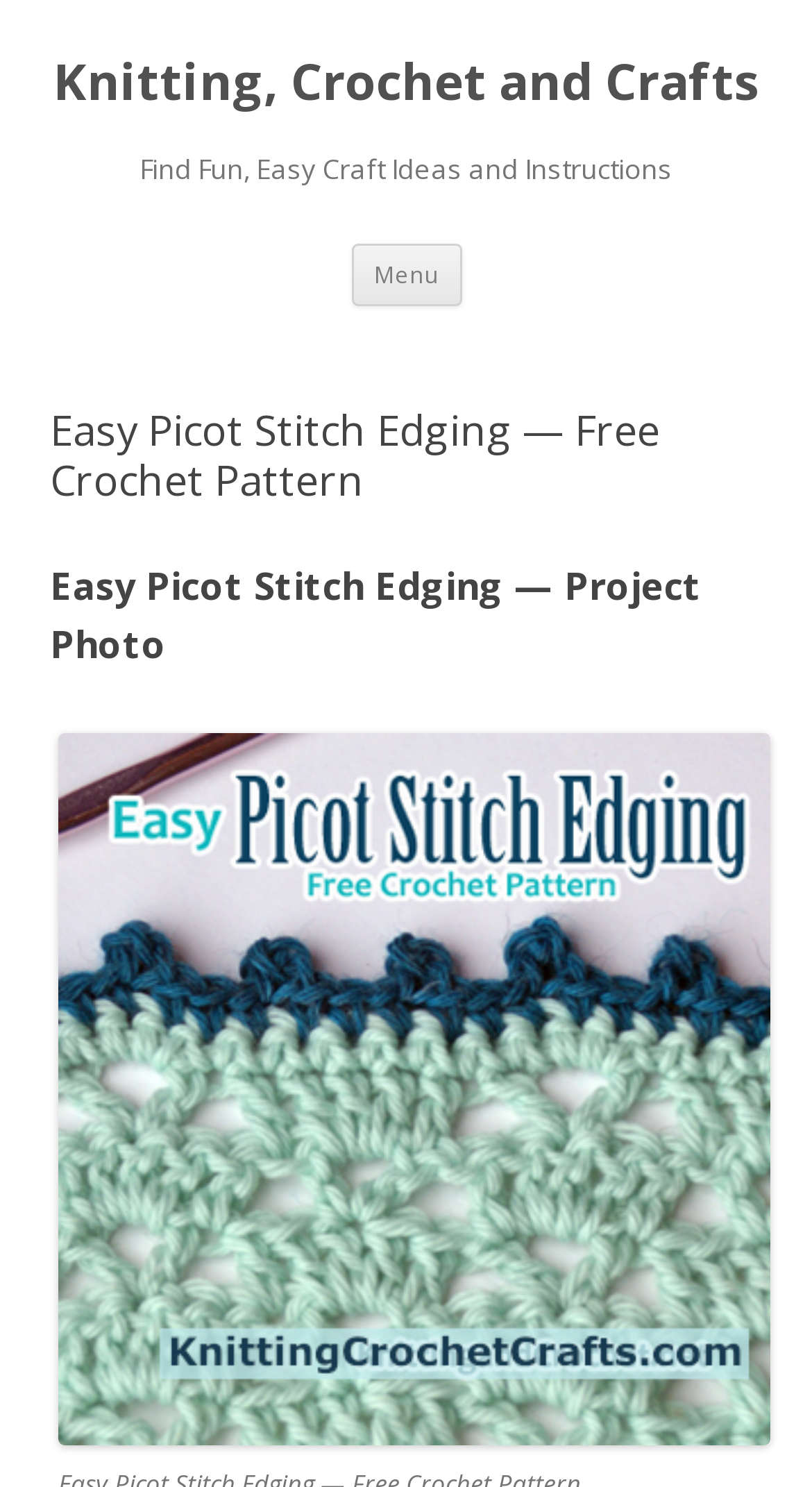Create a full and detailed caption for the entire webpage.

The webpage is about a free crochet pattern, specifically the Easy Picot Stitch Edging. At the top-left corner, there is a heading that reads "Knitting, Crochet and Crafts", which is also a link. Below it, there is another heading that says "Find Fun, Easy Craft Ideas and Instructions". 

To the right of these headings, there is a button labeled "Menu". Next to the button, there is a link that says "Skip to content". 

Below these elements, there is a header section that contains two headings. The first heading is "Easy Picot Stitch Edging — Free Crochet Pattern", and the second heading is "Easy Picot Stitch Edging — Project Photo". 

The main content of the webpage is an image of the Easy Picot Stitch Edging, which is described by a caption. The image takes up most of the webpage, spanning from the top-center to the bottom-right corner.